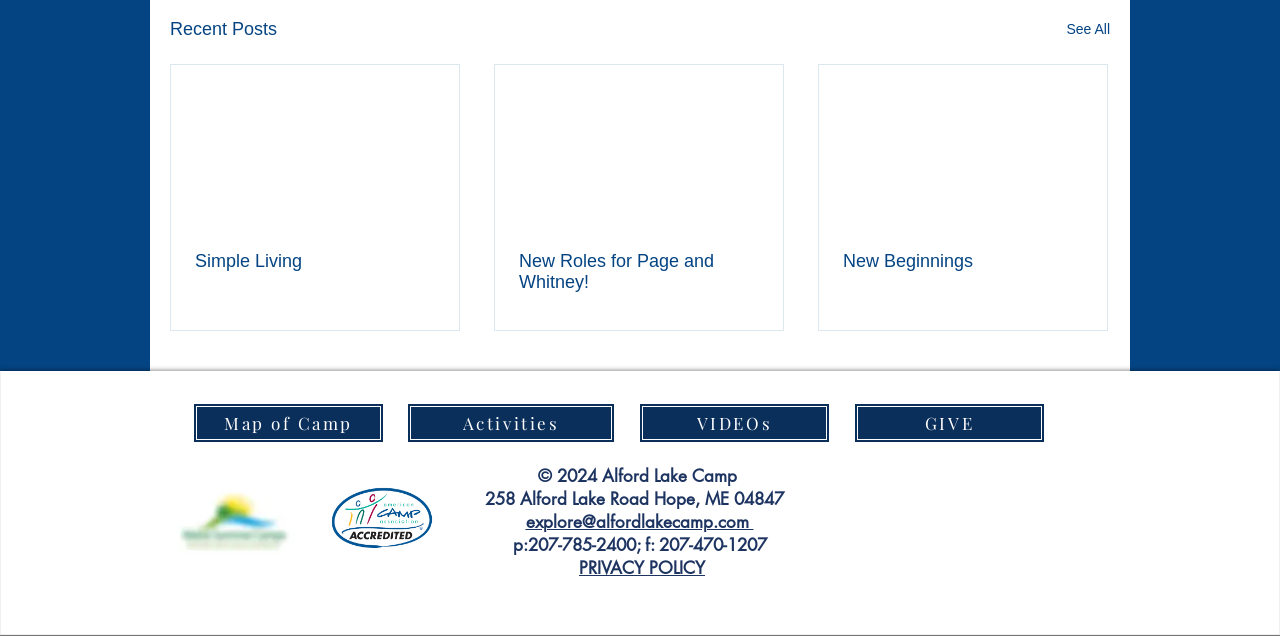Find the bounding box coordinates for the HTML element specified by: "Simple Living".

[0.152, 0.395, 0.34, 0.428]